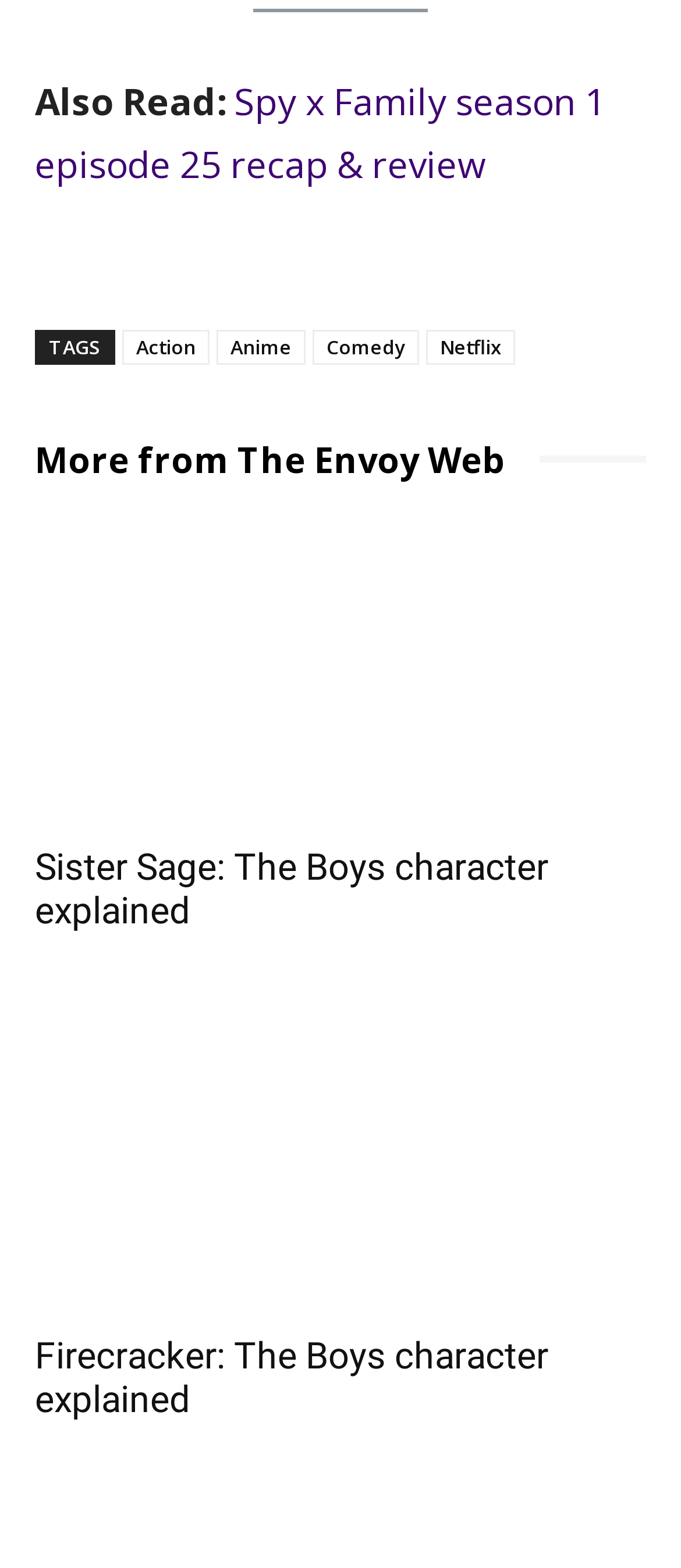Using a single word or phrase, answer the following question: 
Is there a horizontal separator at the top of the webpage?

Yes